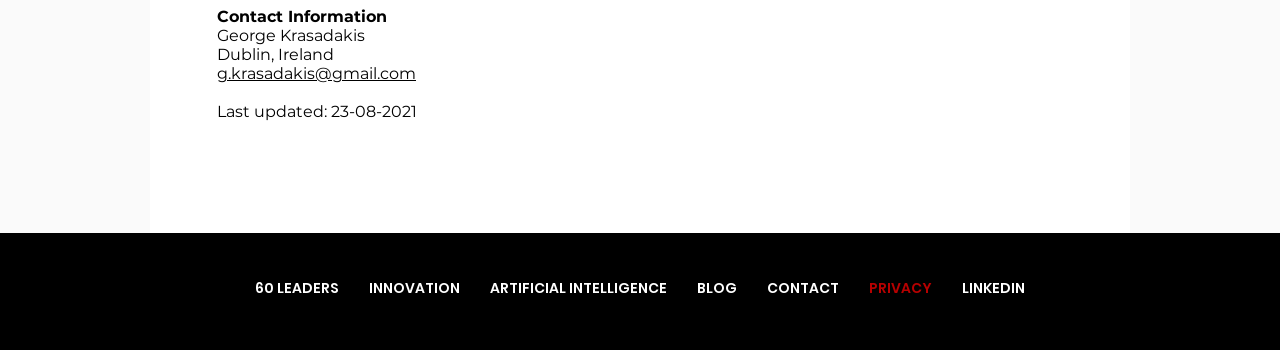What is the location of the author?
Based on the image, provide your answer in one word or phrase.

Dublin, Ireland